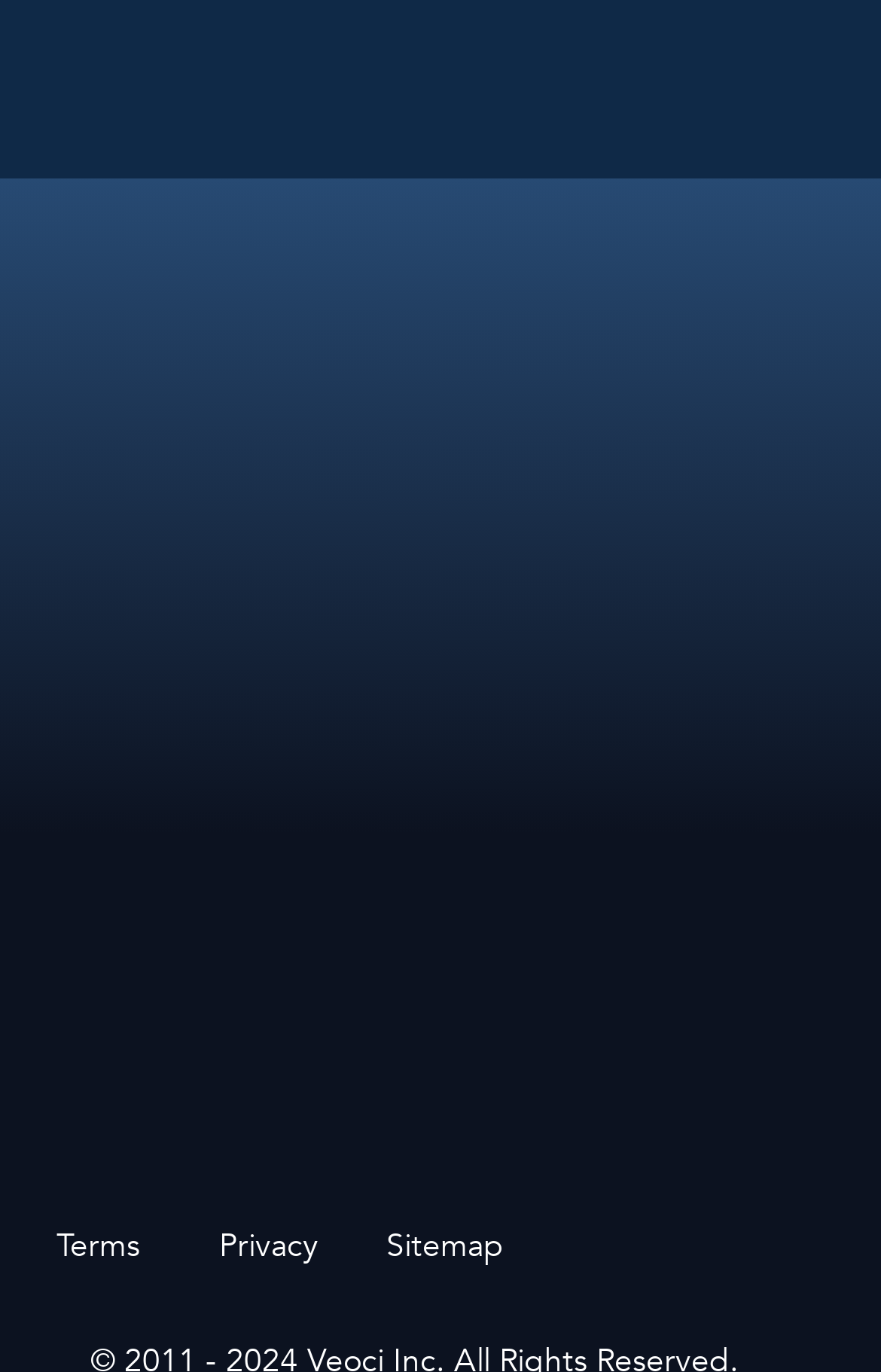Identify the bounding box for the element characterized by the following description: "Sitemap".

[0.438, 0.893, 0.572, 0.924]